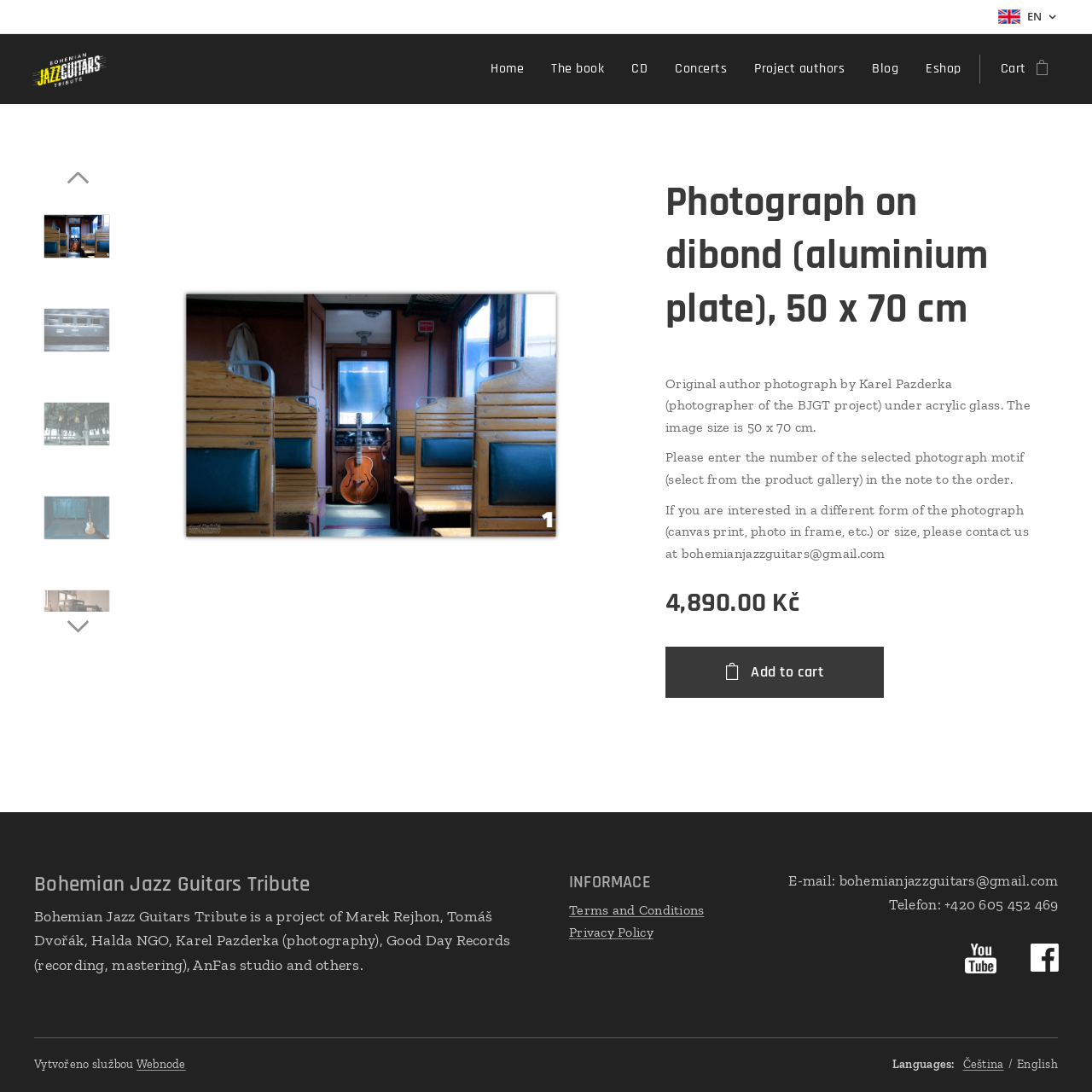Give a one-word or short phrase answer to this question: 
What is the size of the photograph?

50 x 70 cm